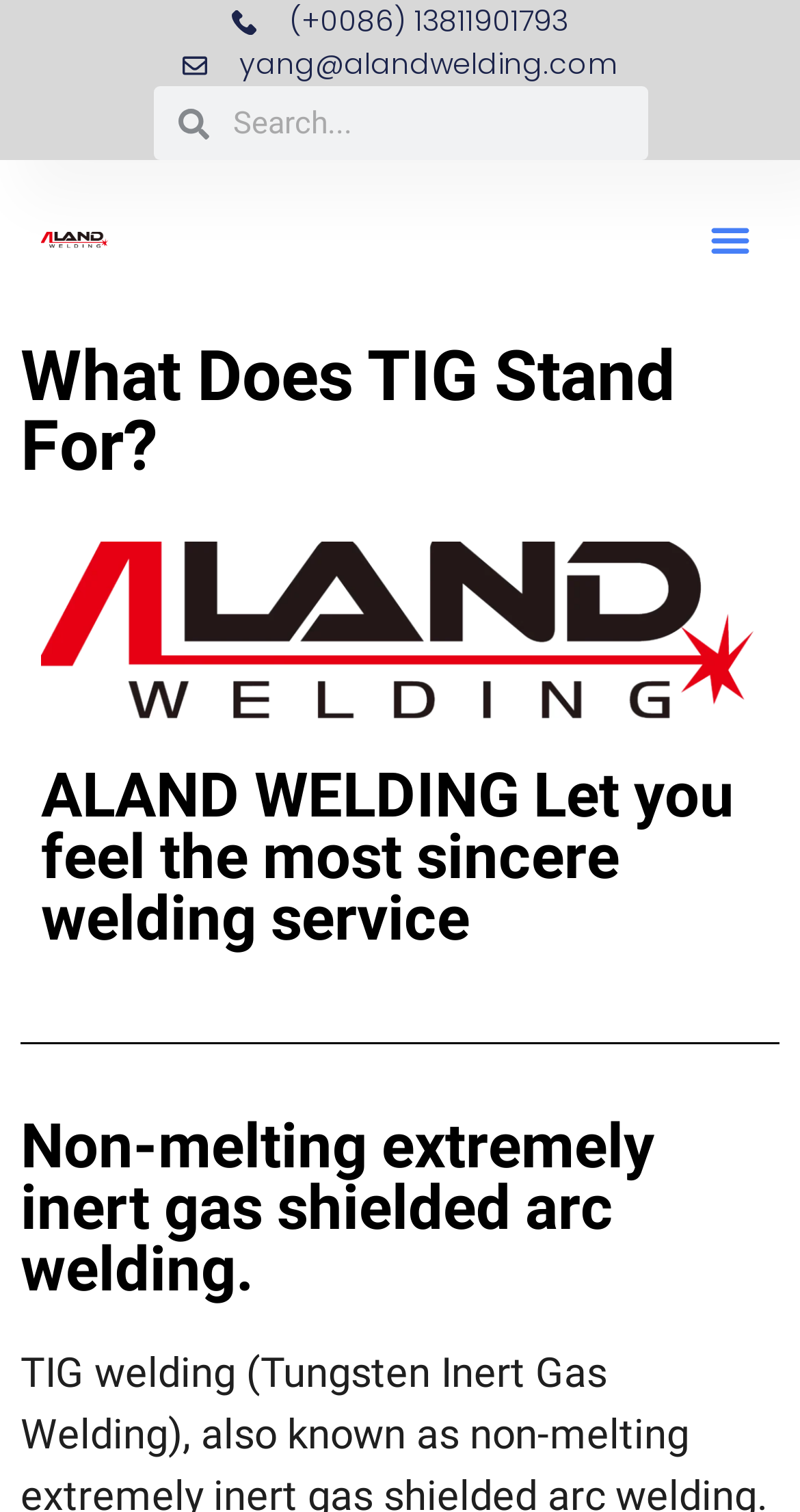Identify the bounding box coordinates for the UI element that matches this description: "LOVE AND ROMANCE".

None